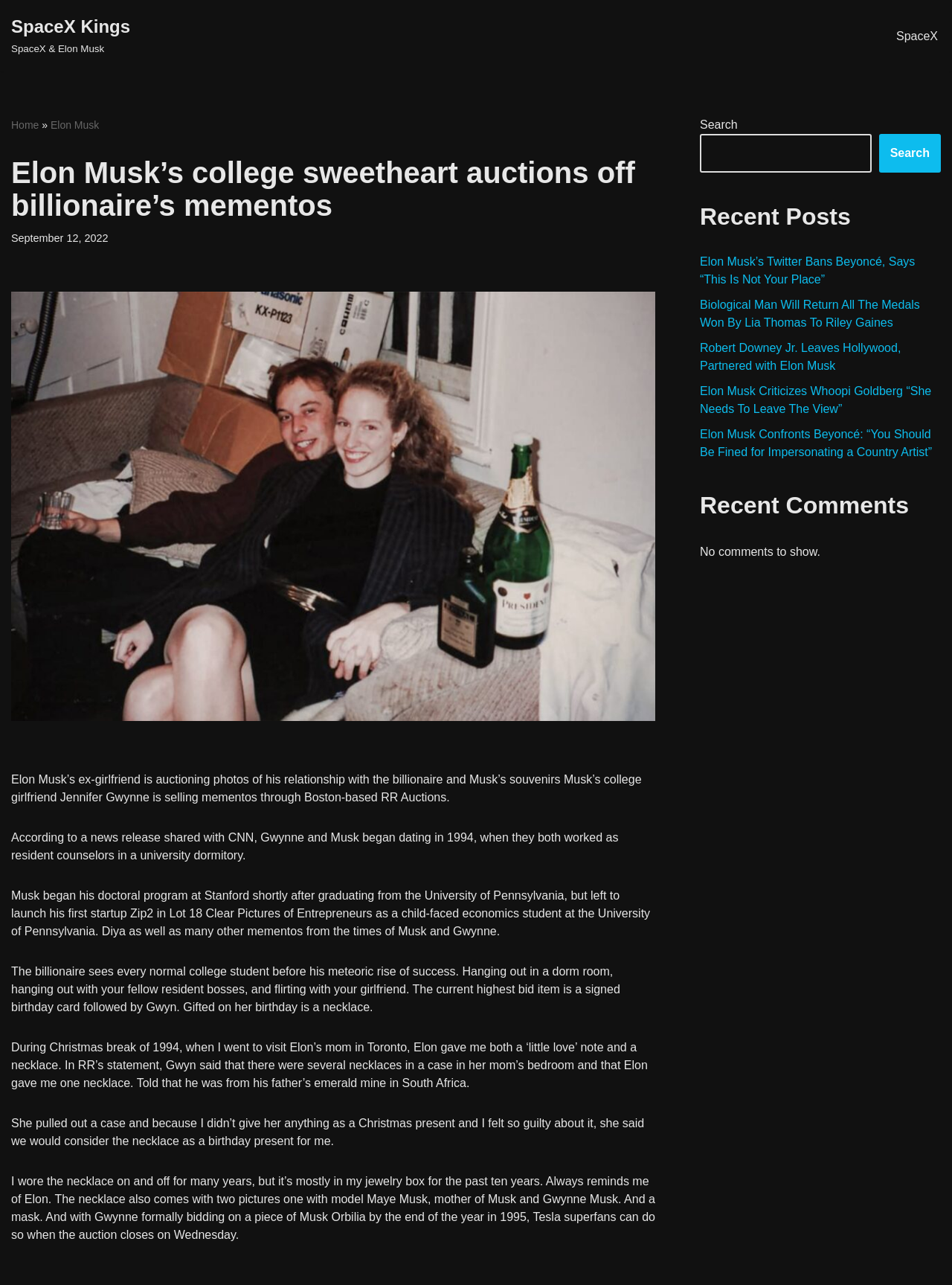Please determine the bounding box coordinates for the element that should be clicked to follow these instructions: "Search for something".

[0.735, 0.104, 0.915, 0.134]